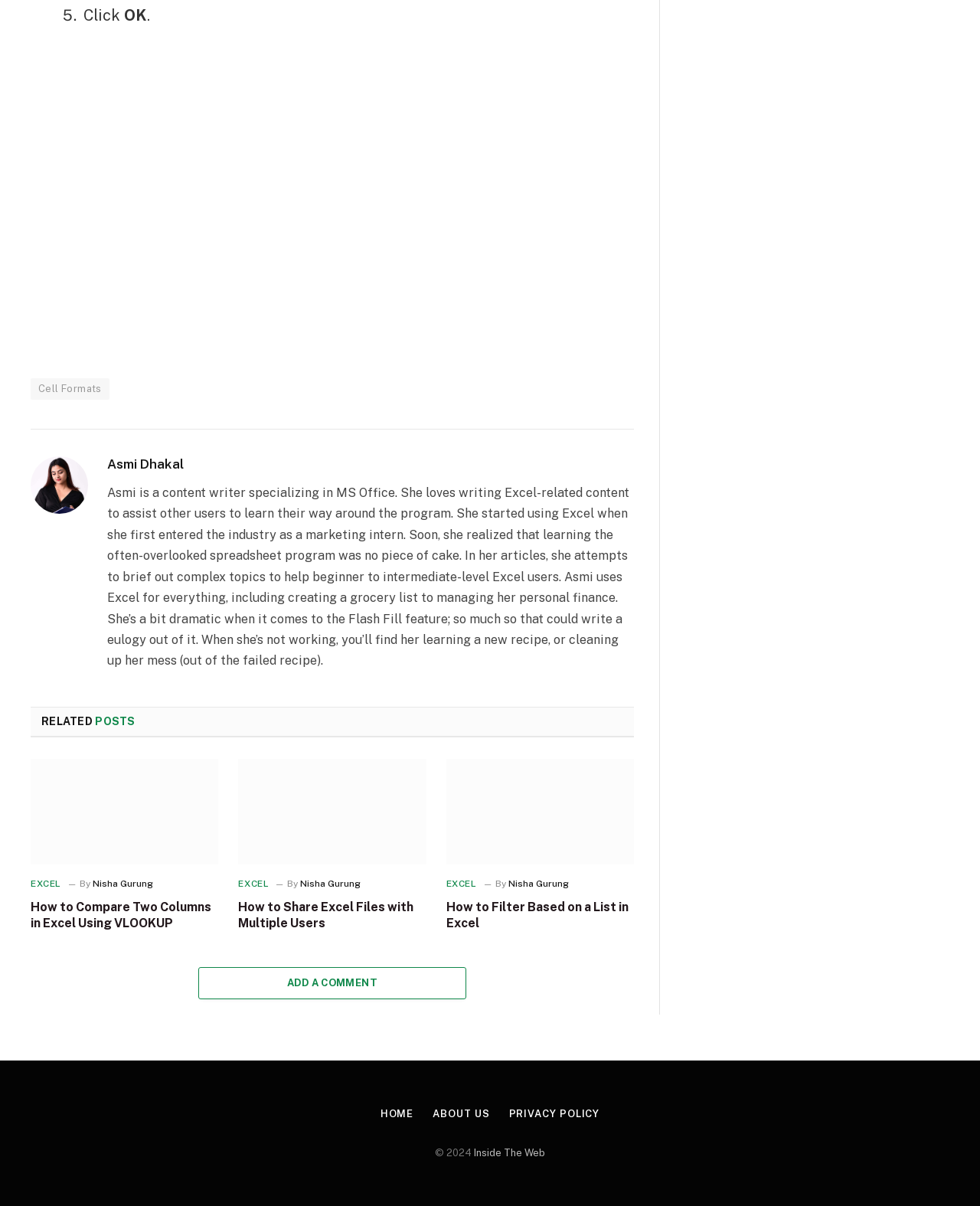Determine the bounding box coordinates for the UI element with the following description: "Add A Comment". The coordinates should be four float numbers between 0 and 1, represented as [left, top, right, bottom].

[0.202, 0.802, 0.476, 0.829]